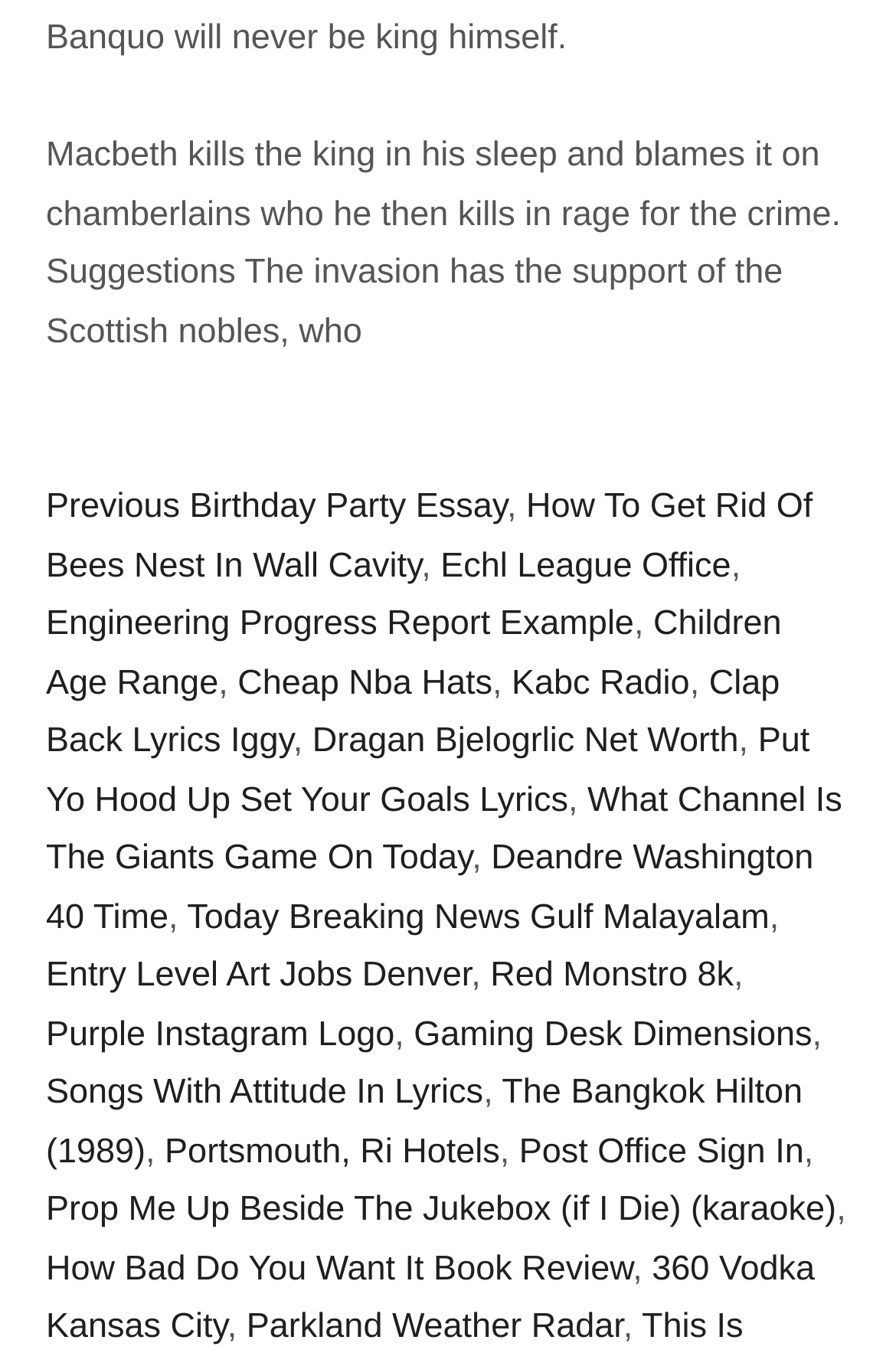Is there a pattern in the links on the webpage?
Kindly offer a detailed explanation using the data available in the image.

After analyzing the links on the webpage, I did not find any apparent pattern or categorization of the links. They seem to be unrelated and cover a wide range of topics.